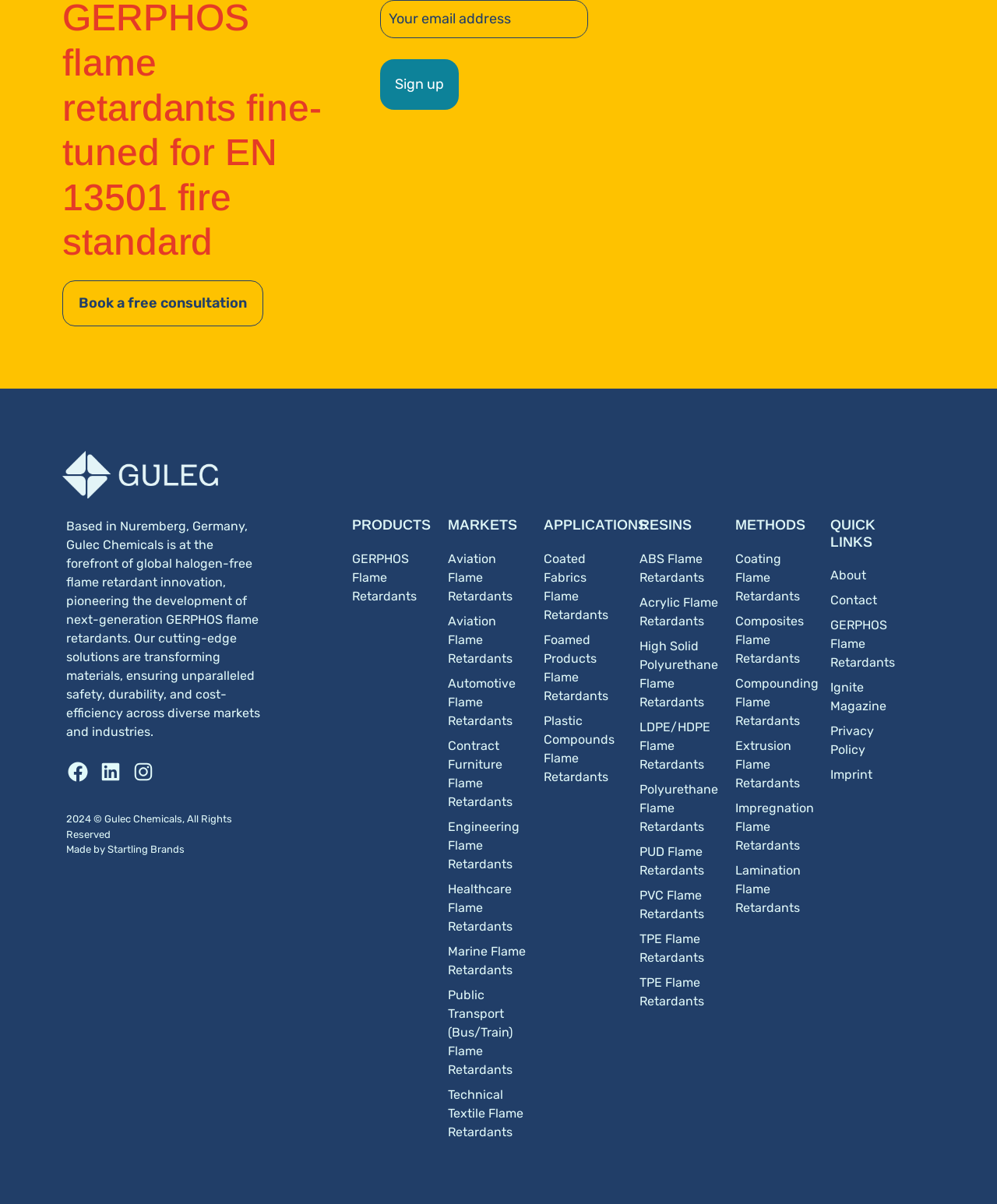Answer the question below using just one word or a short phrase: 
What is the name of the flame retardant?

GERPHOS